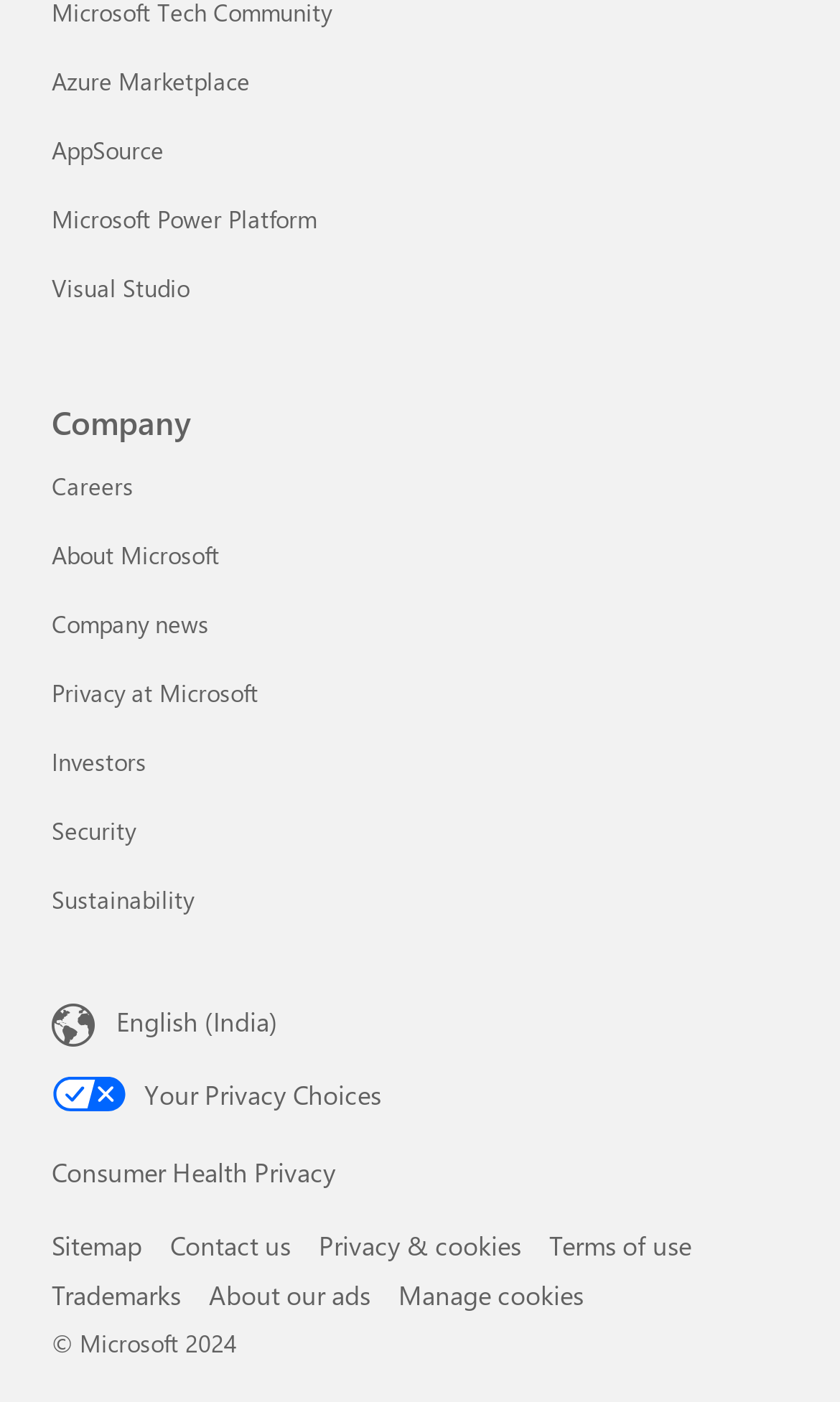Identify the bounding box for the described UI element: "Visual Studio".

[0.062, 0.194, 0.226, 0.217]